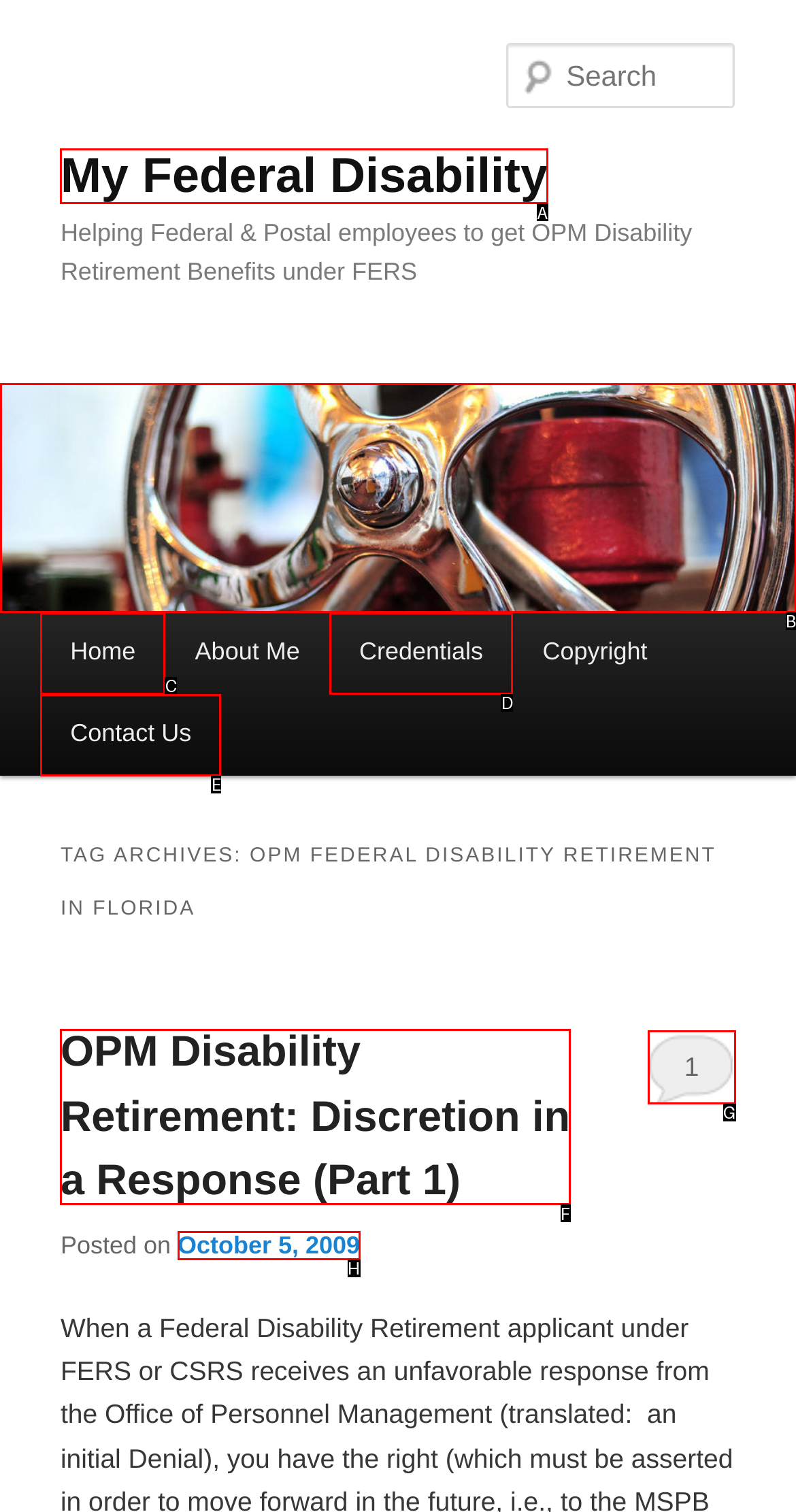Tell me which one HTML element best matches the description: October 5, 2009
Answer with the option's letter from the given choices directly.

H